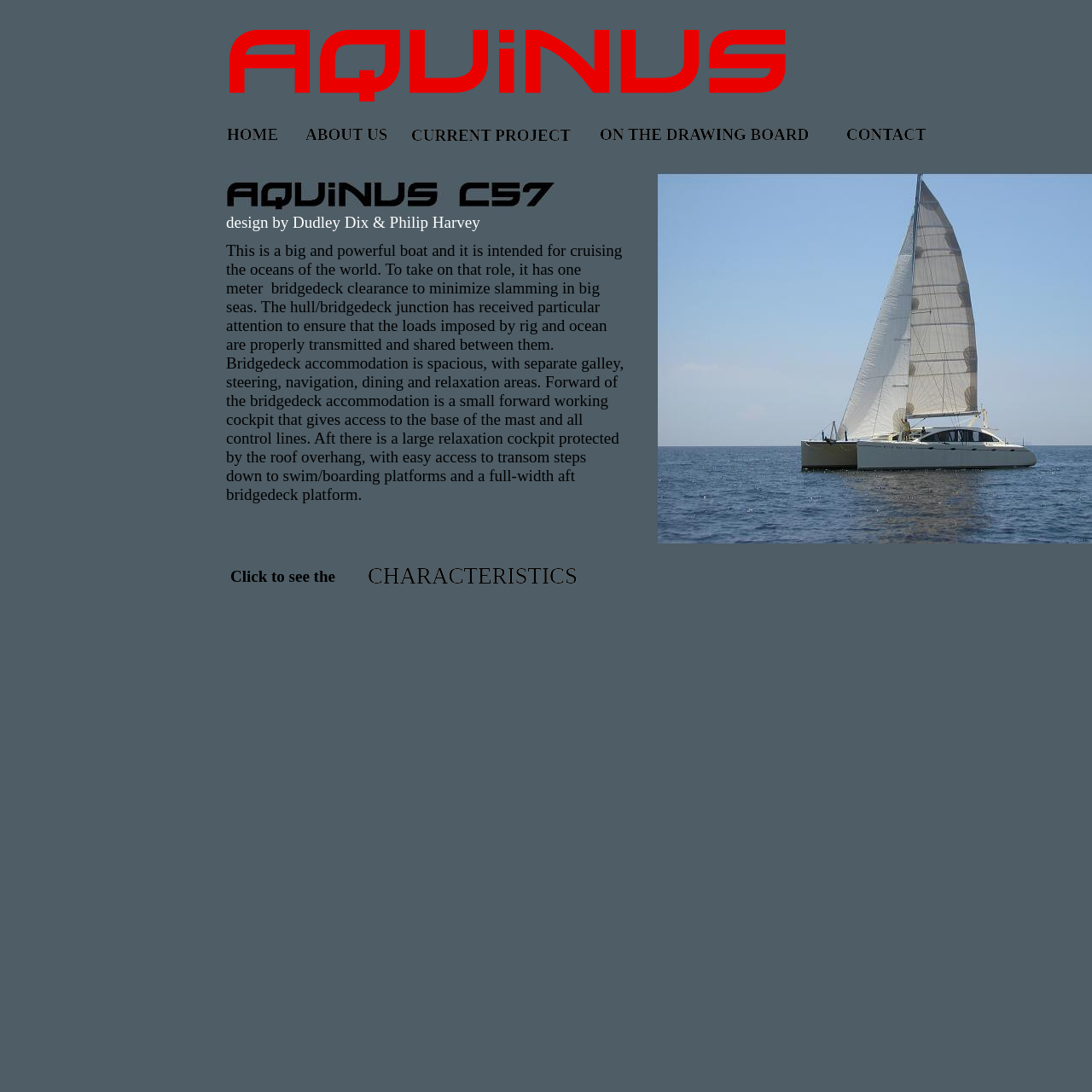What is the main topic of this webpage?
Offer a detailed and exhaustive answer to the question.

Based on the static text elements, it appears that the webpage is describing a boat, specifically its features and characteristics, such as bridgedeck clearance, accommodation, and control lines.